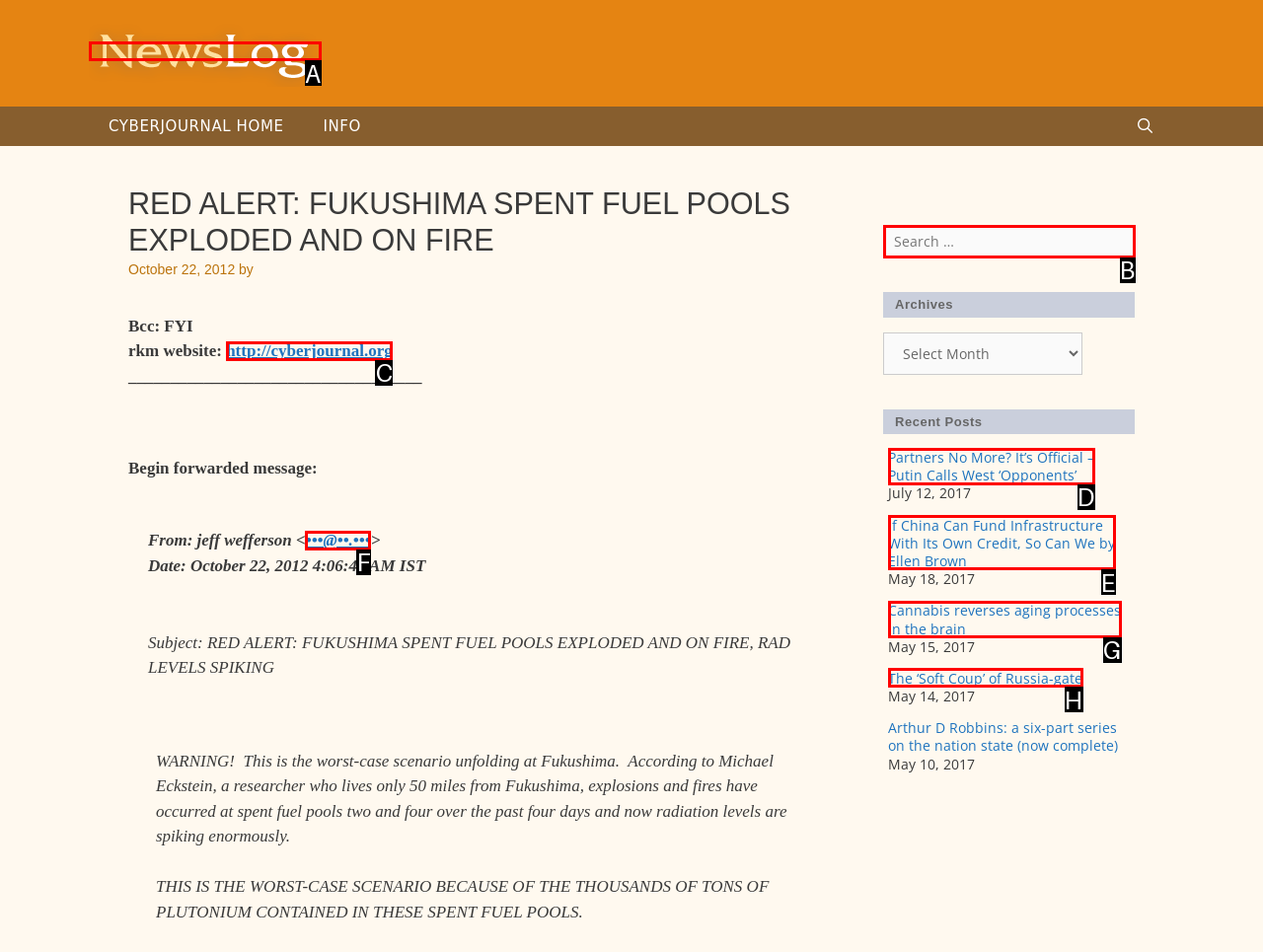Determine which HTML element best fits the description: The ‘Soft Coup’ of Russia-gate
Answer directly with the letter of the matching option from the available choices.

H